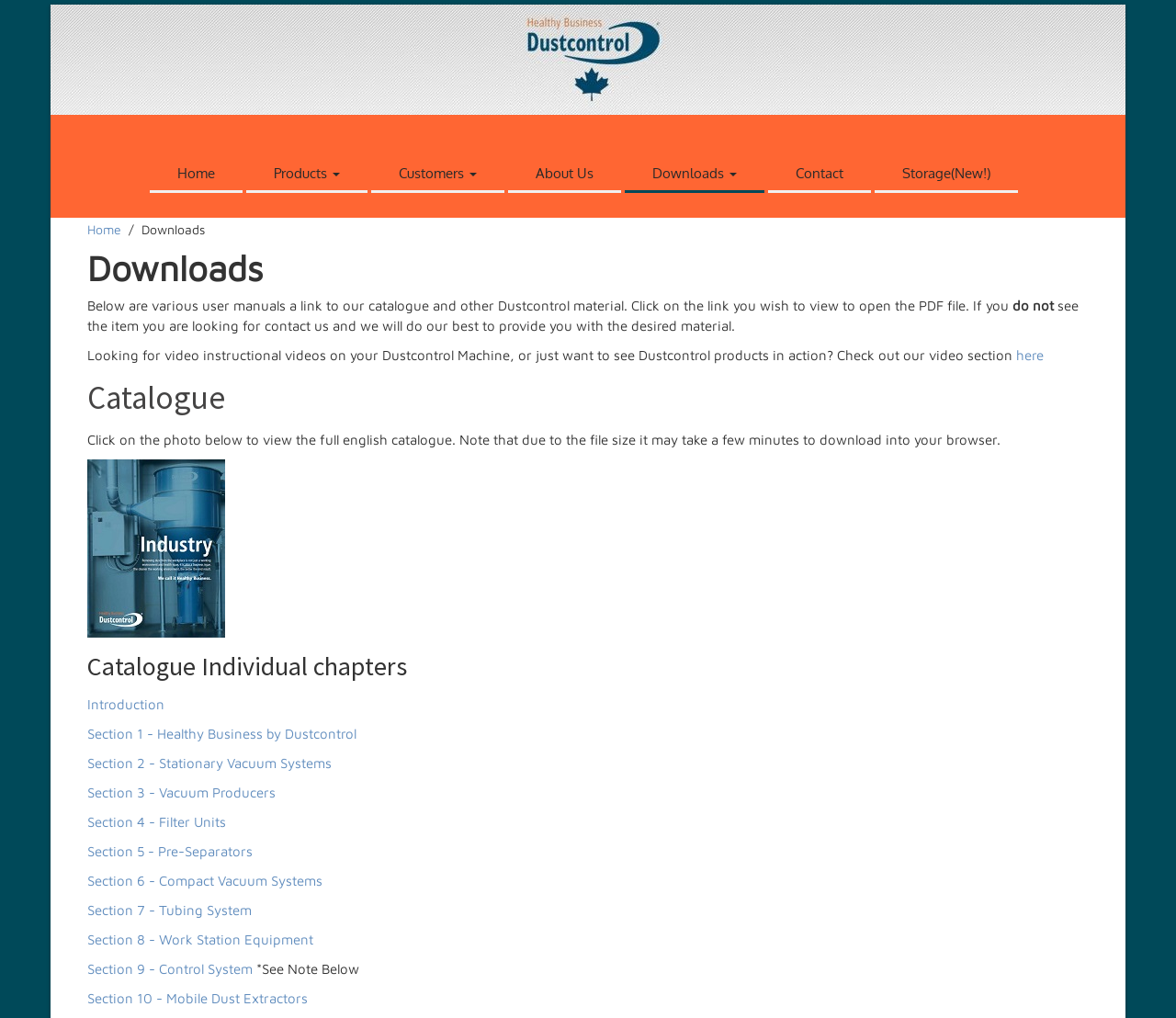Please specify the bounding box coordinates for the clickable region that will help you carry out the instruction: "Contact Dustcontrol".

[0.653, 0.153, 0.74, 0.19]